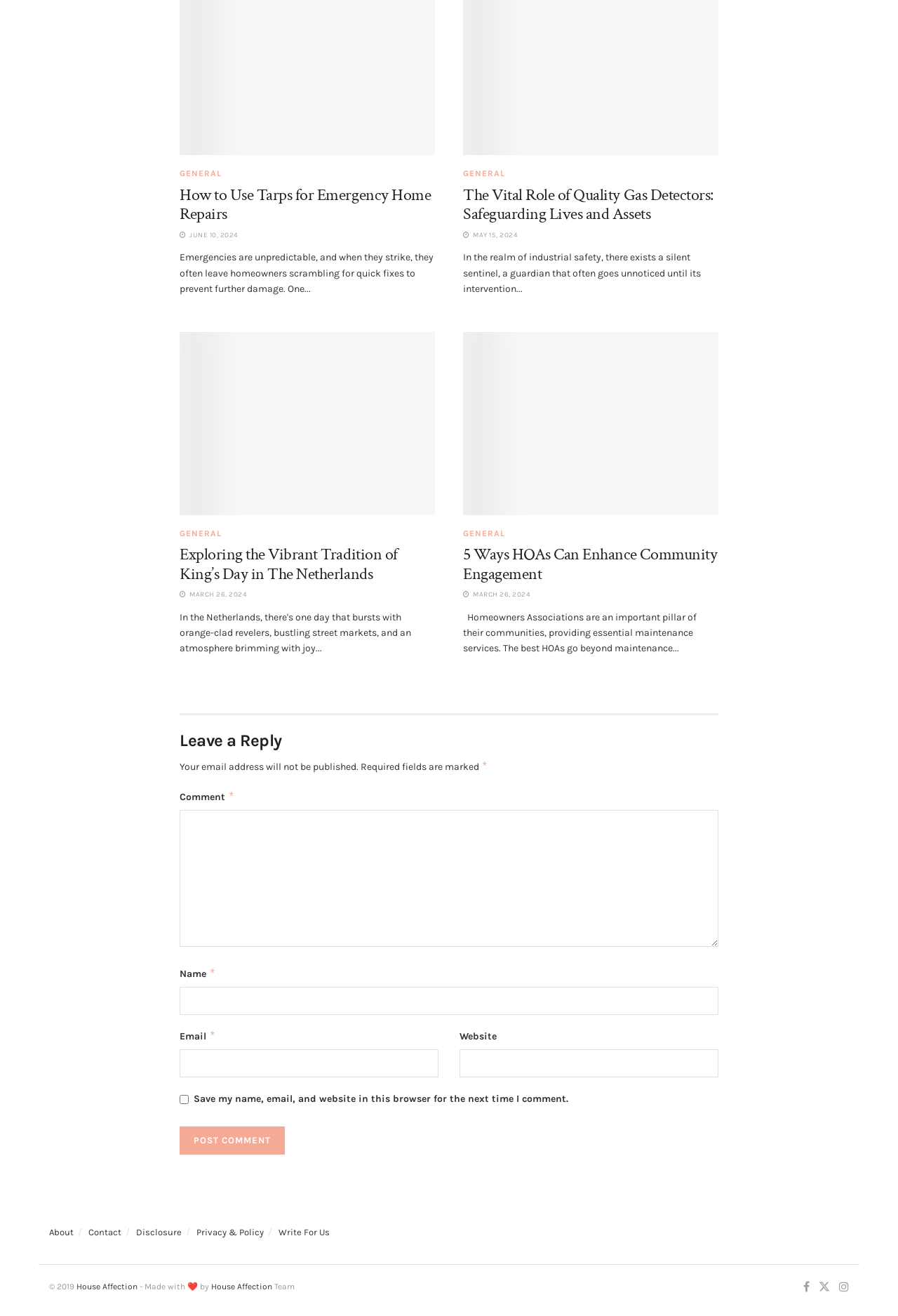Kindly respond to the following question with a single word or a brief phrase: 
How many articles are displayed on the webpage?

4